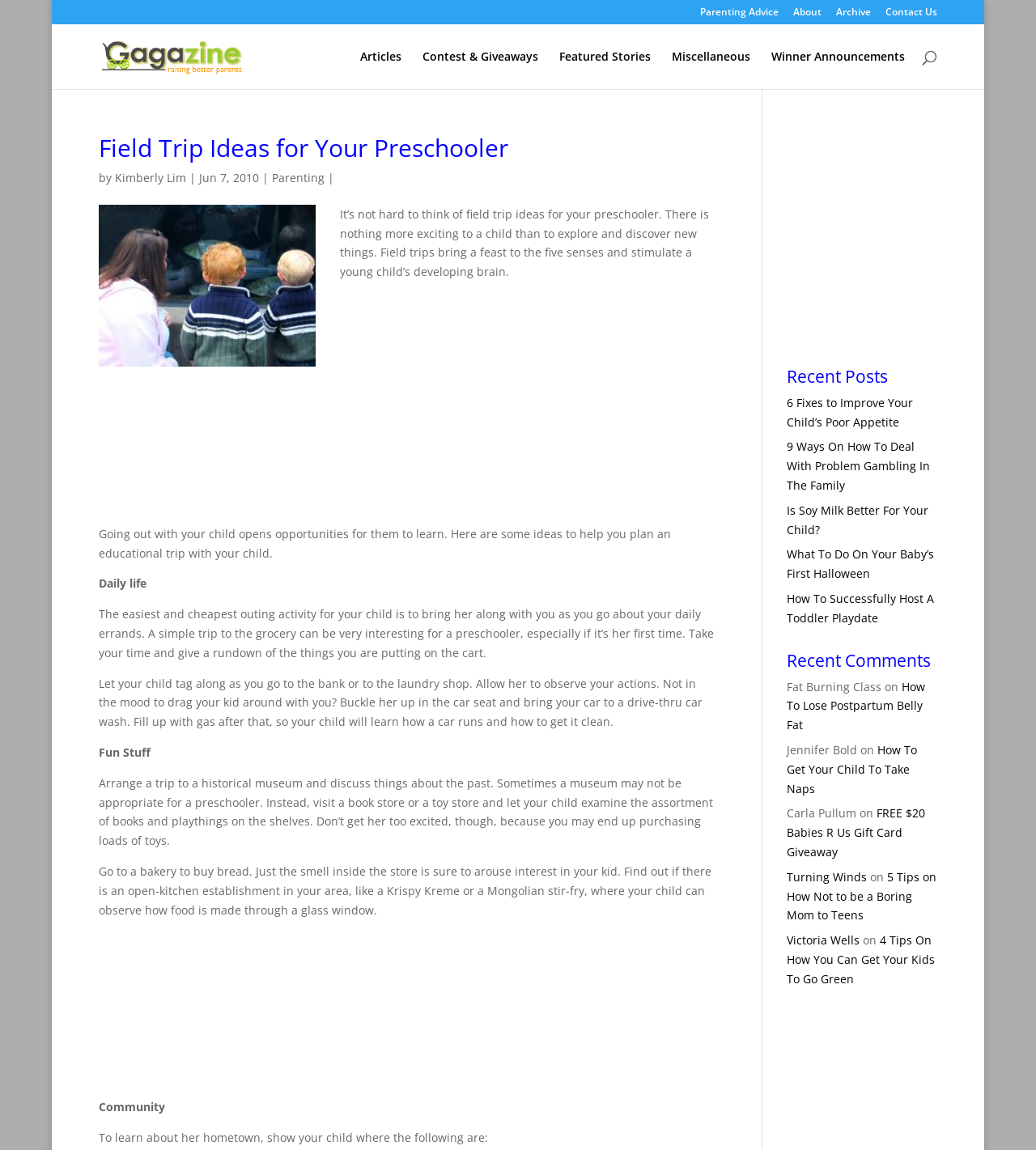What is the author of the article 'Field Trip Ideas for Your Preschooler'?
Based on the screenshot, give a detailed explanation to answer the question.

The author's name is mentioned in the article, specifically in the section where it says 'by Kimberly Lim'.